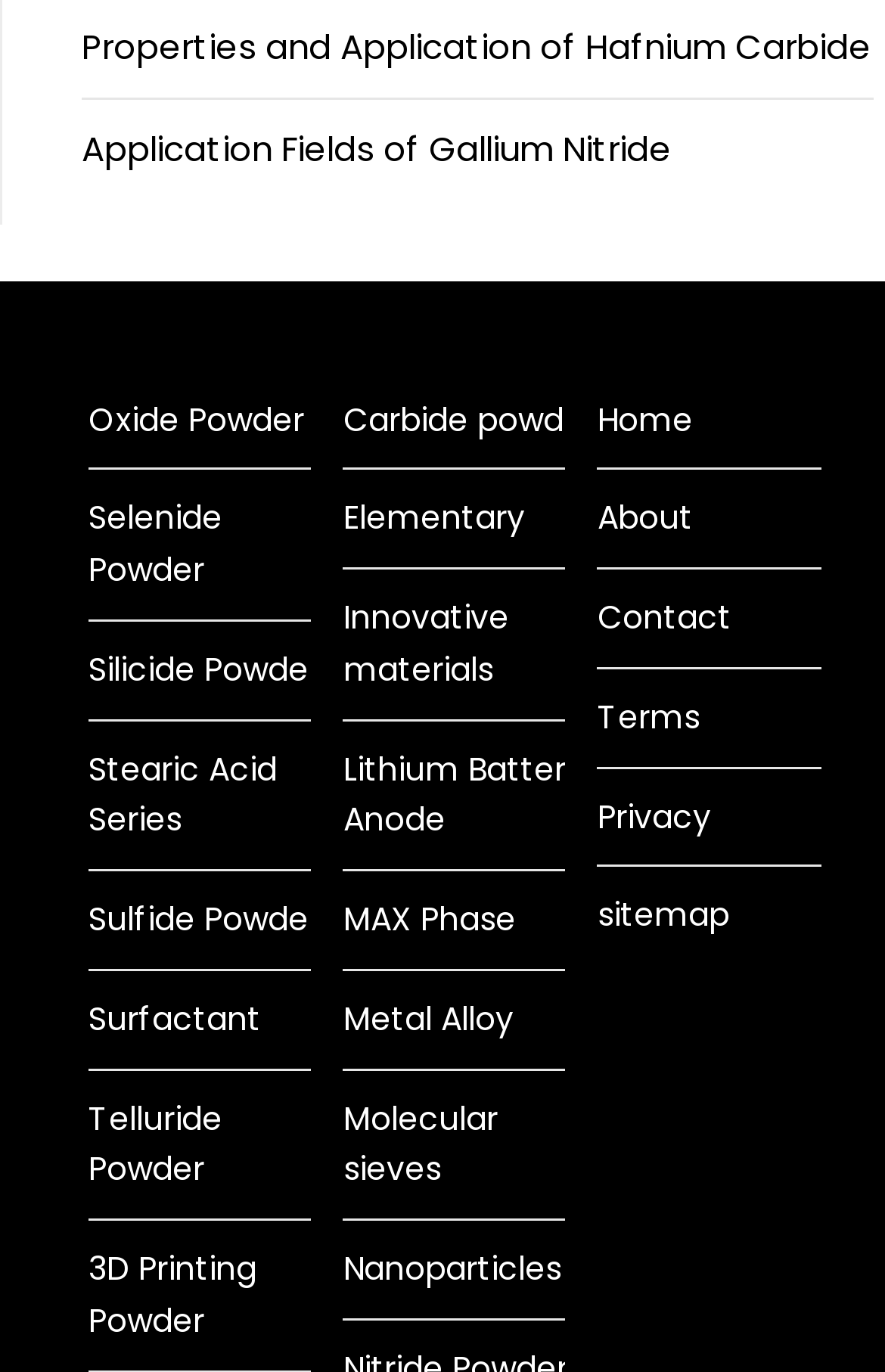Provide your answer in a single word or phrase: 
What is the link below 'About'?

Contact